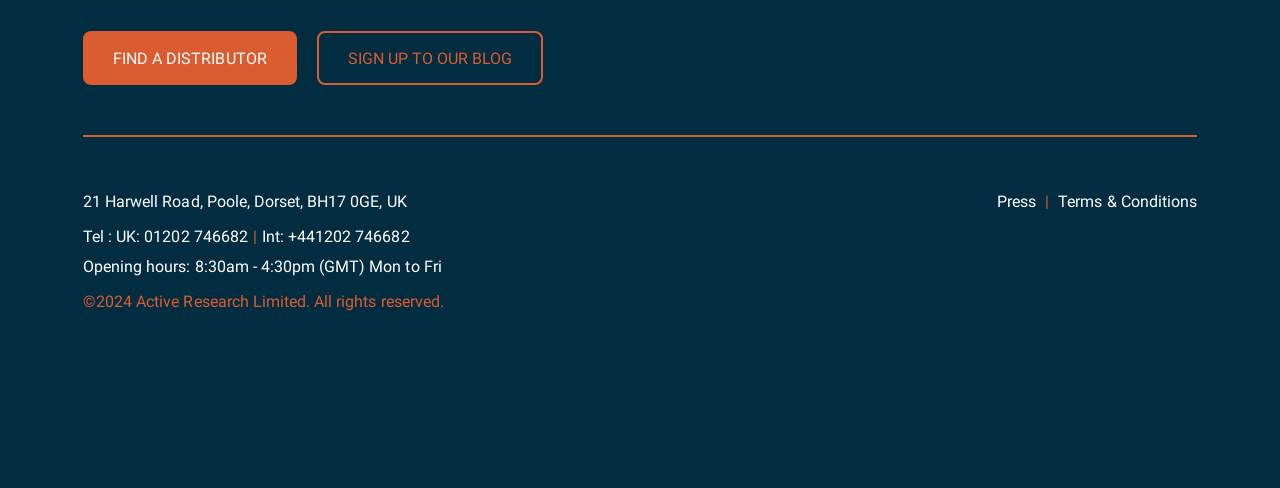What is the company's carbon footprint policy?
Make sure to answer the question with a detailed and comprehensive explanation.

I found the company's carbon footprint policy by looking at the link element with the text 'We offset our carbon footprint via Ecologi' which is located at the bottom-left section of the webpage.